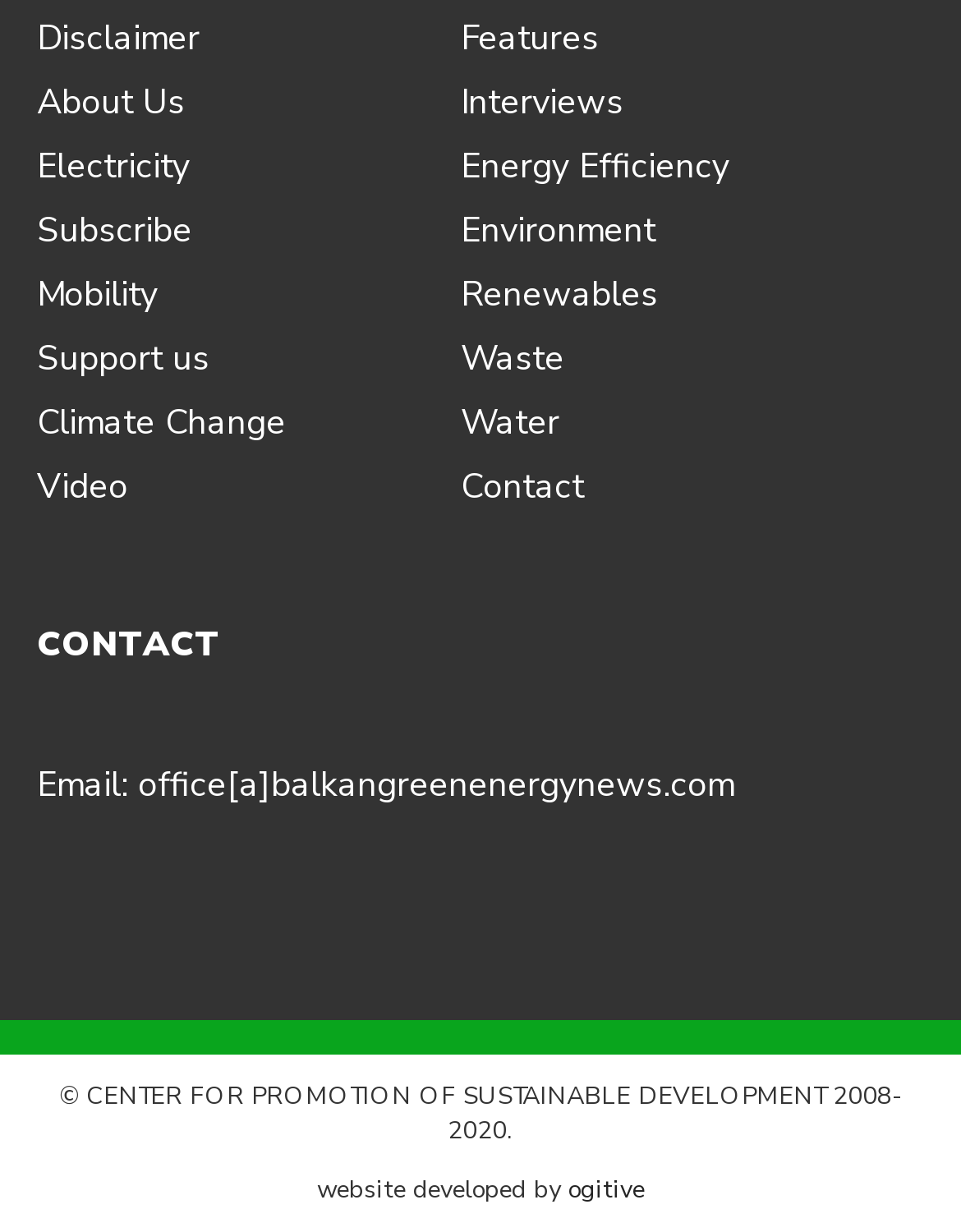How many social media links are there?
Refer to the image and respond with a one-word or short-phrase answer.

4